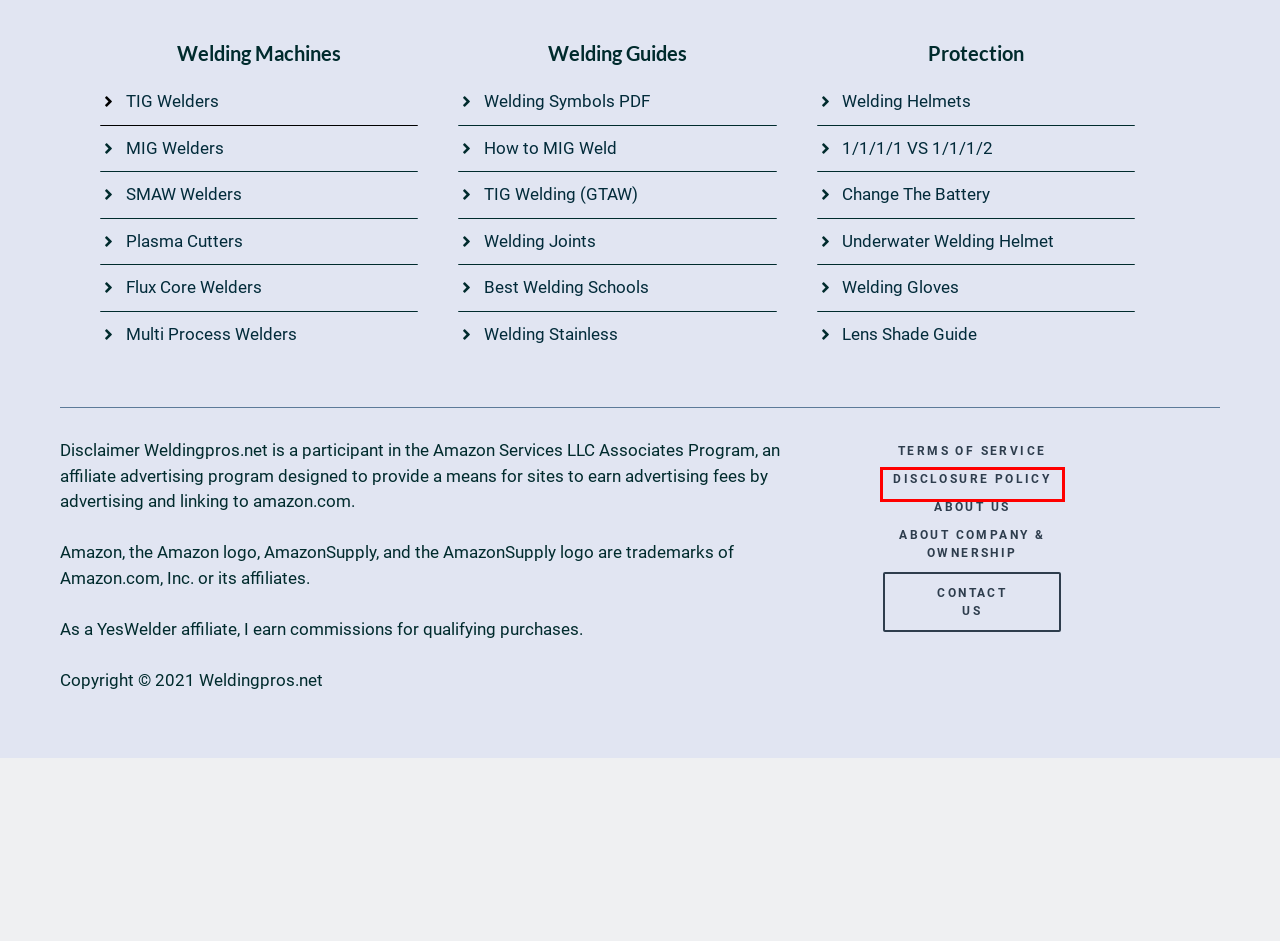Review the screenshot of a webpage that includes a red bounding box. Choose the webpage description that best matches the new webpage displayed after clicking the element within the bounding box. Here are the candidates:
A. Types of Welding Joints - Different Welds and Styles
B. About Us
C. Disclosure Policy
D. Company, Monetization & Team
E. How To Change Battery In Welding Helmet - Very Simple Steps
F. 1/1/1/1 VS 1/1/1/2 Welding Helmet - Optical Clarity Guide
G. Terms of Service
H. Welding Helmet Lens Shade Guide With Tables and Explanations

C